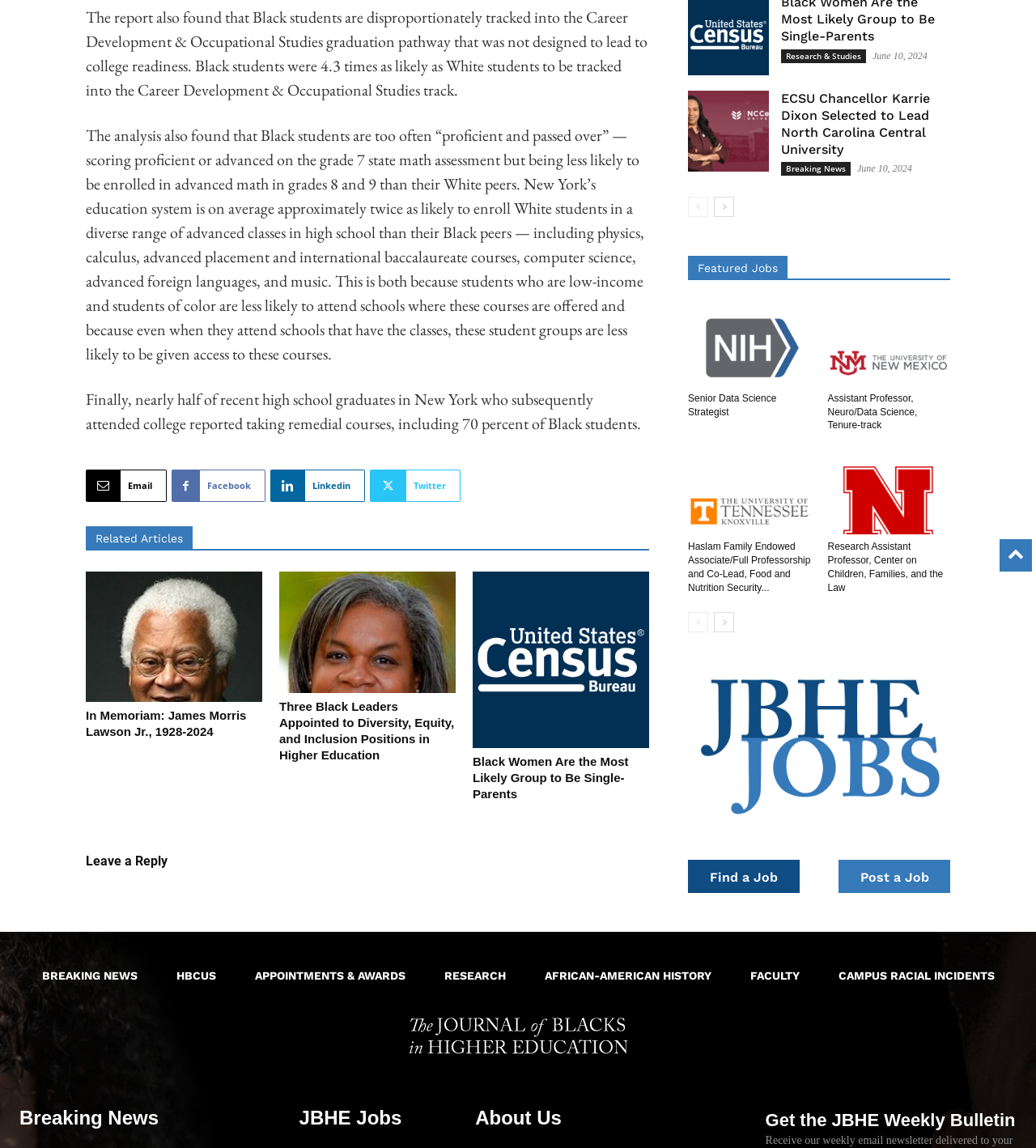Please determine the bounding box coordinates for the UI element described here. Use the format (top-left x, top-left y, bottom-right x, bottom-right y) with values bounded between 0 and 1: parent_node: E-Mail * name="avia_3_1"

None